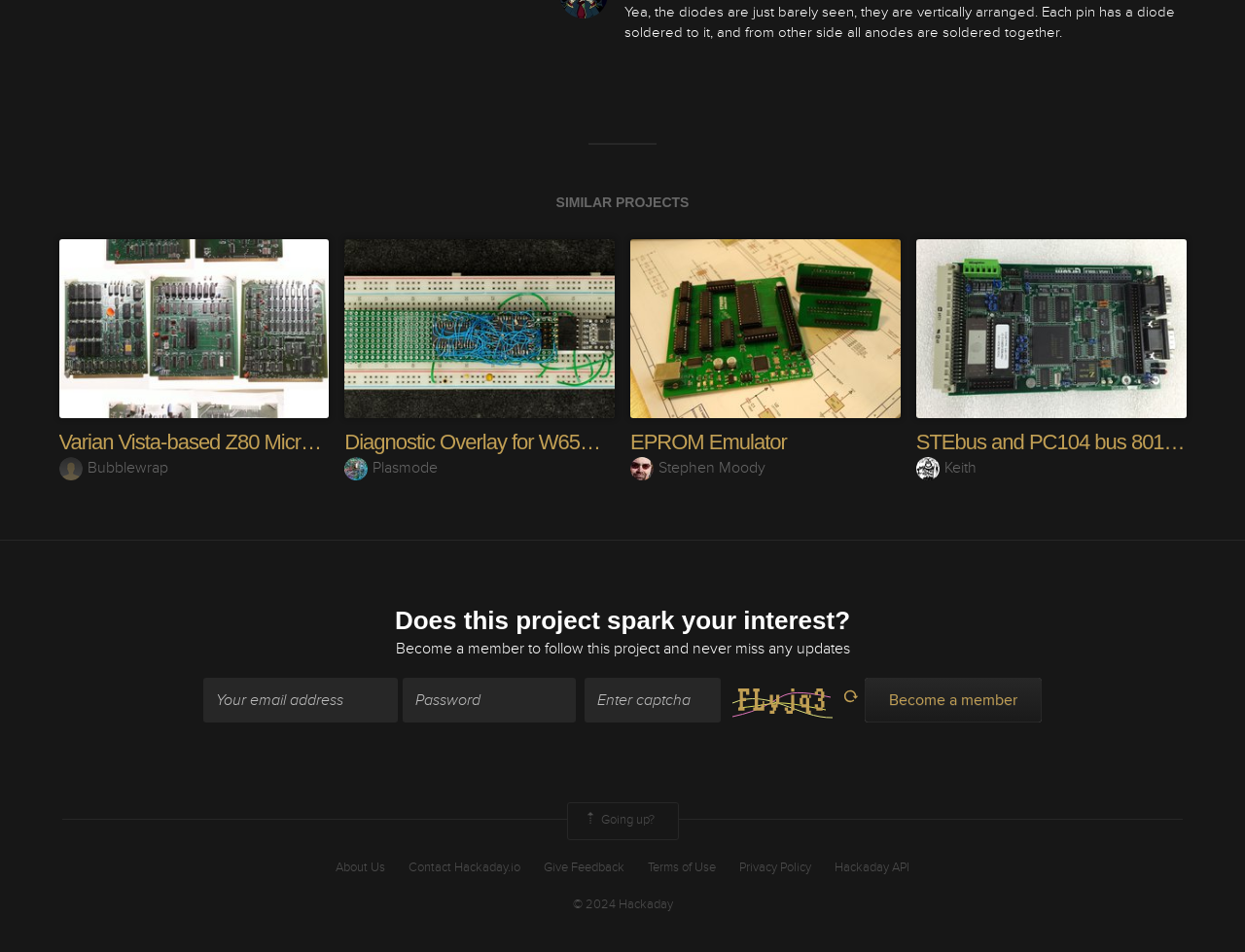Determine the bounding box coordinates of the clickable region to carry out the instruction: "Enter email address".

[0.163, 0.712, 0.319, 0.759]